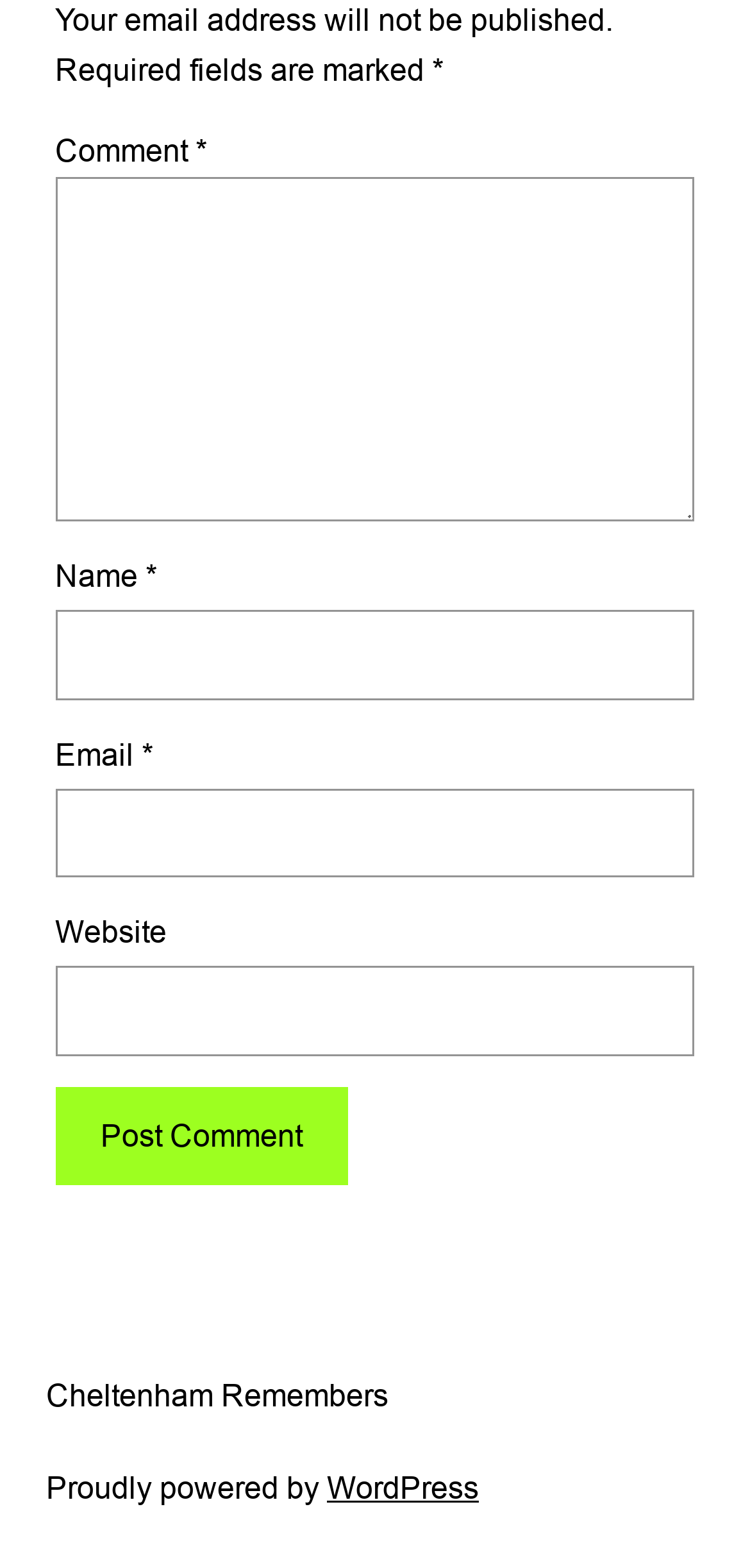Provide the bounding box coordinates for the specified HTML element described in this description: "WordPress". The coordinates should be four float numbers ranging from 0 to 1, in the format [left, top, right, bottom].

[0.436, 0.937, 0.638, 0.959]